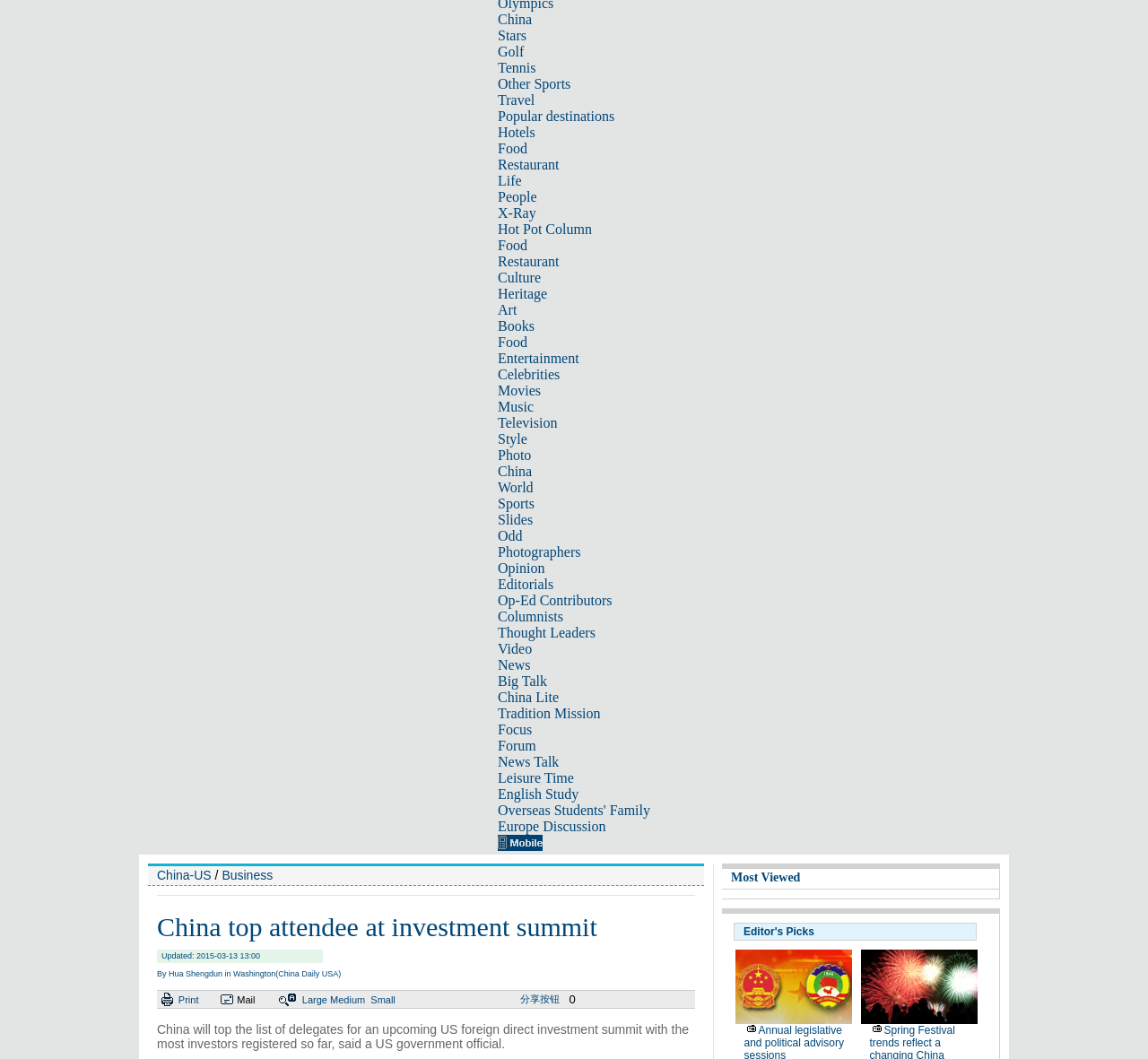Bounding box coordinates are given in the format (top-left x, top-left y, bottom-right x, bottom-right y). All values should be floating point numbers between 0 and 1. Provide the bounding box coordinate for the UI element described as: Overseas Students' Family

[0.434, 0.758, 0.566, 0.772]